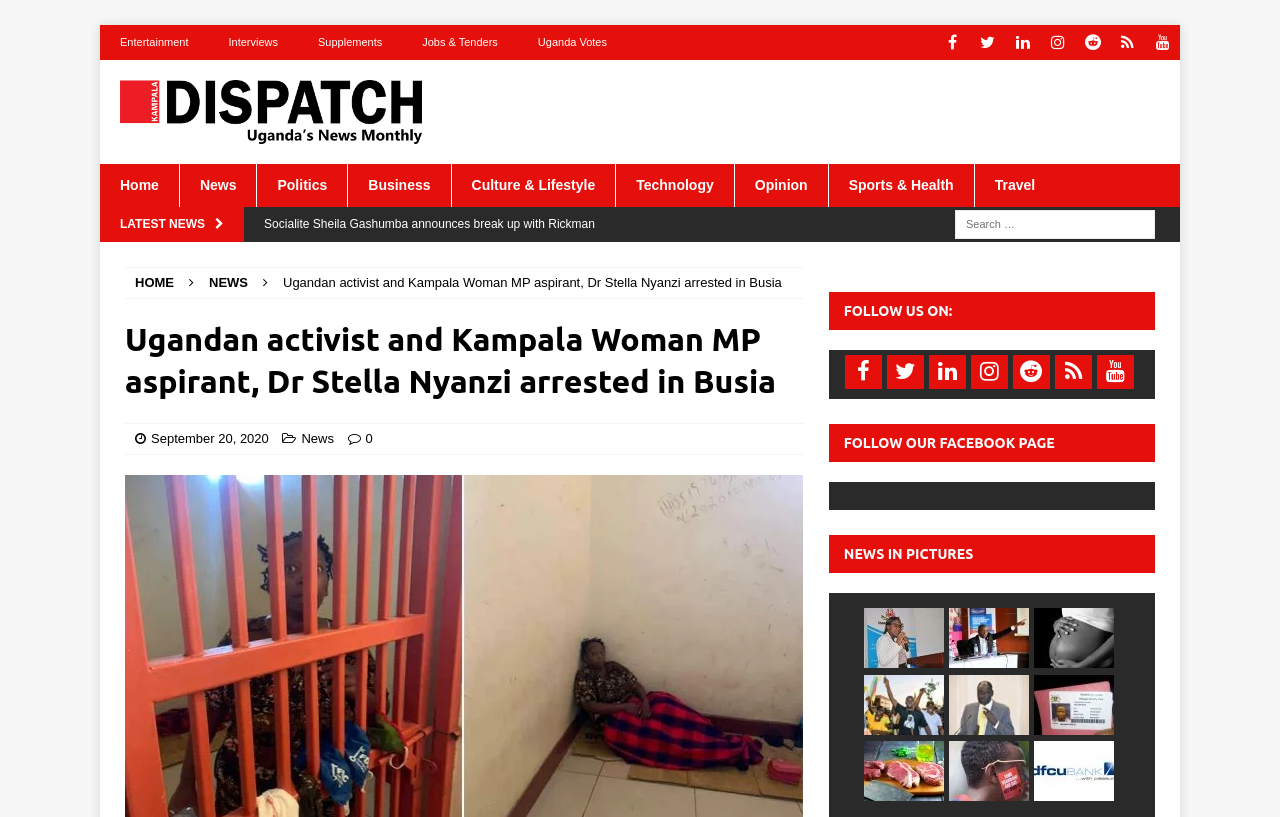Determine the bounding box coordinates of the clickable region to execute the instruction: "Click on 'MORE STORIES'". The coordinates should be four float numbers between 0 and 1, denoted as [left, top, right, bottom].

None